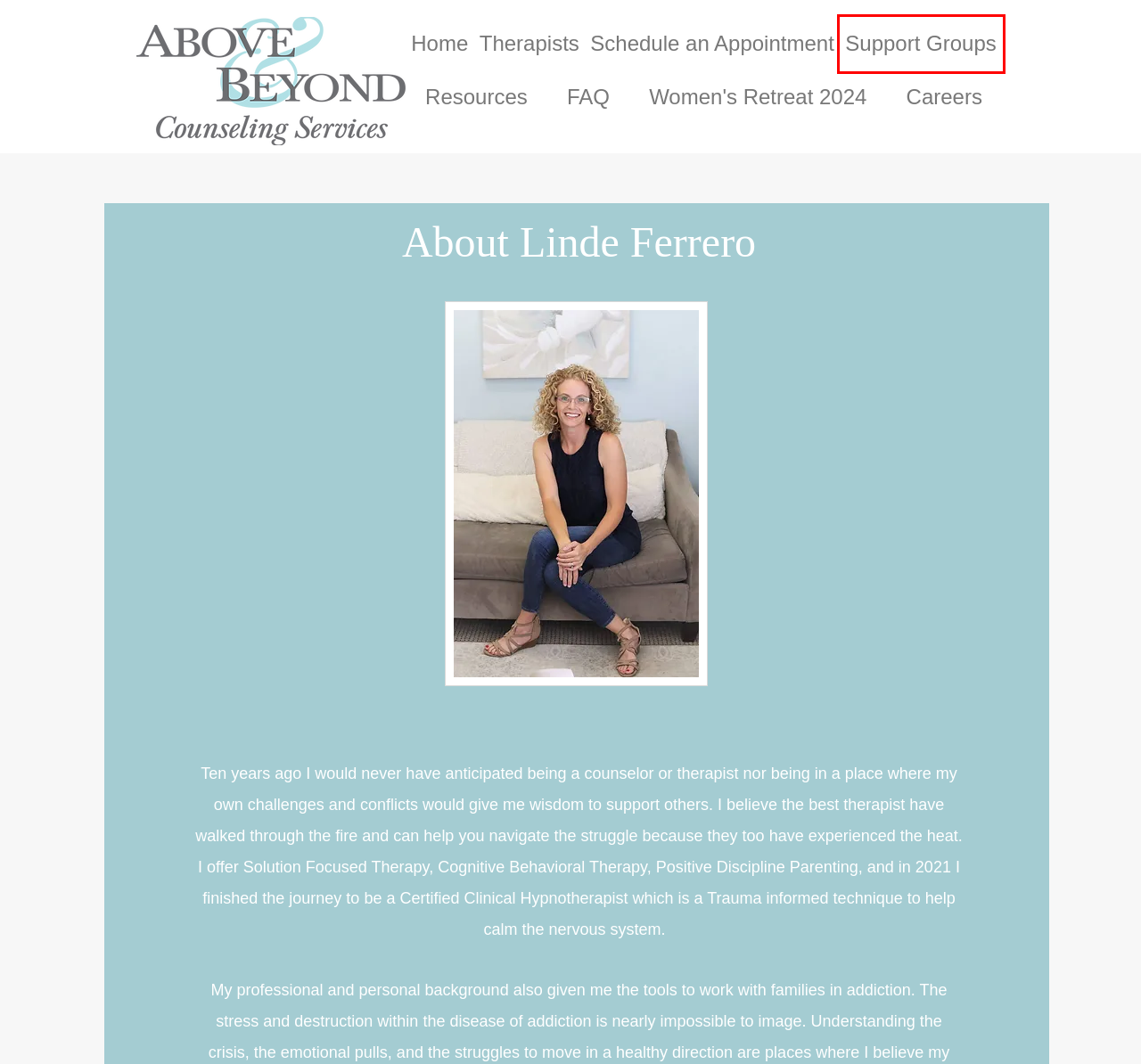Given a screenshot of a webpage with a red bounding box, please pick the webpage description that best fits the new webpage after clicking the element inside the bounding box. Here are the candidates:
A. Home
B. FAQ
C. Support Groups
D. Schedule an Appointment
E. Therapists
F. Retreat
G. Resources
H. Careers

C